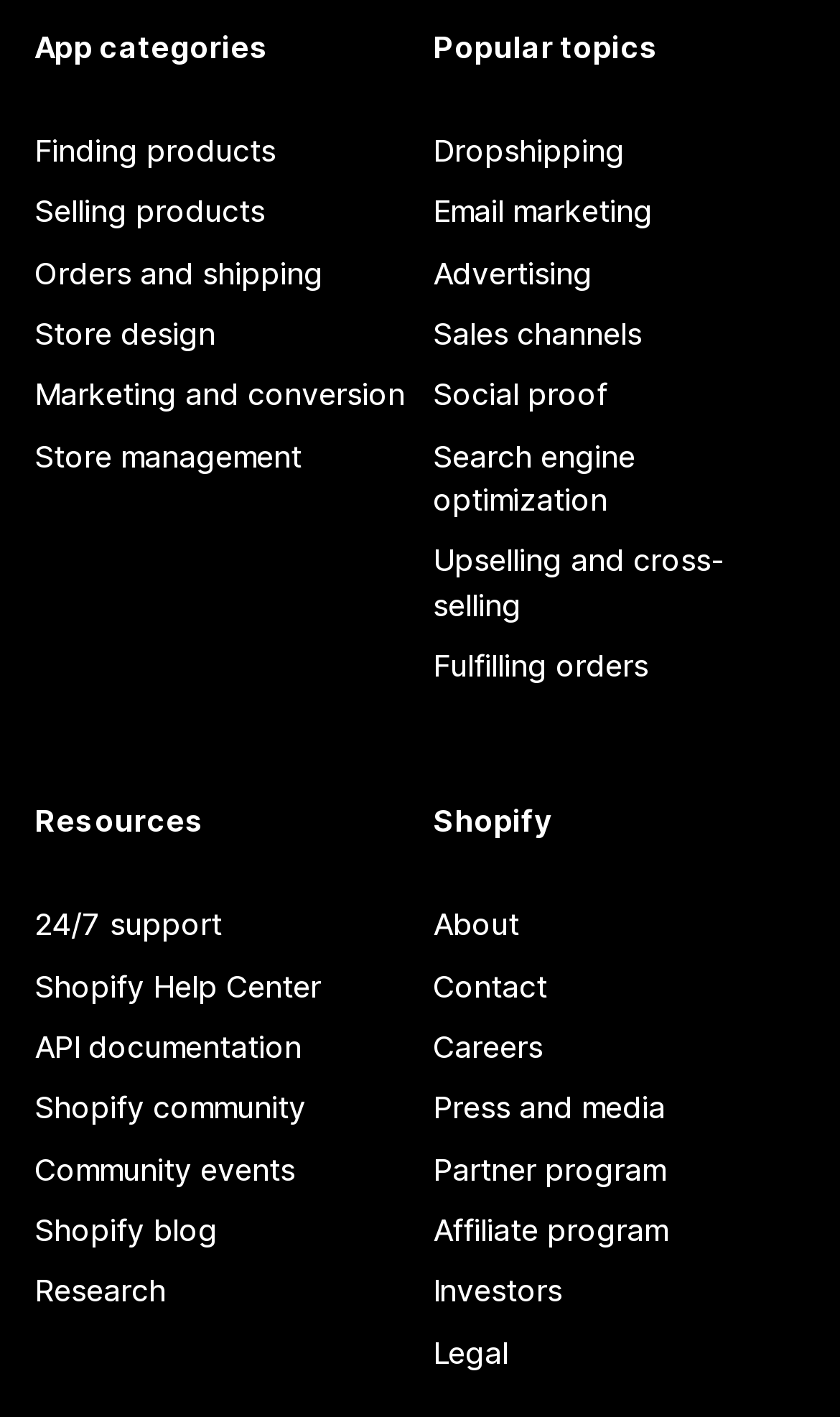Pinpoint the bounding box coordinates of the element to be clicked to execute the instruction: "view article 'AI Predictions – Crosby'".

None